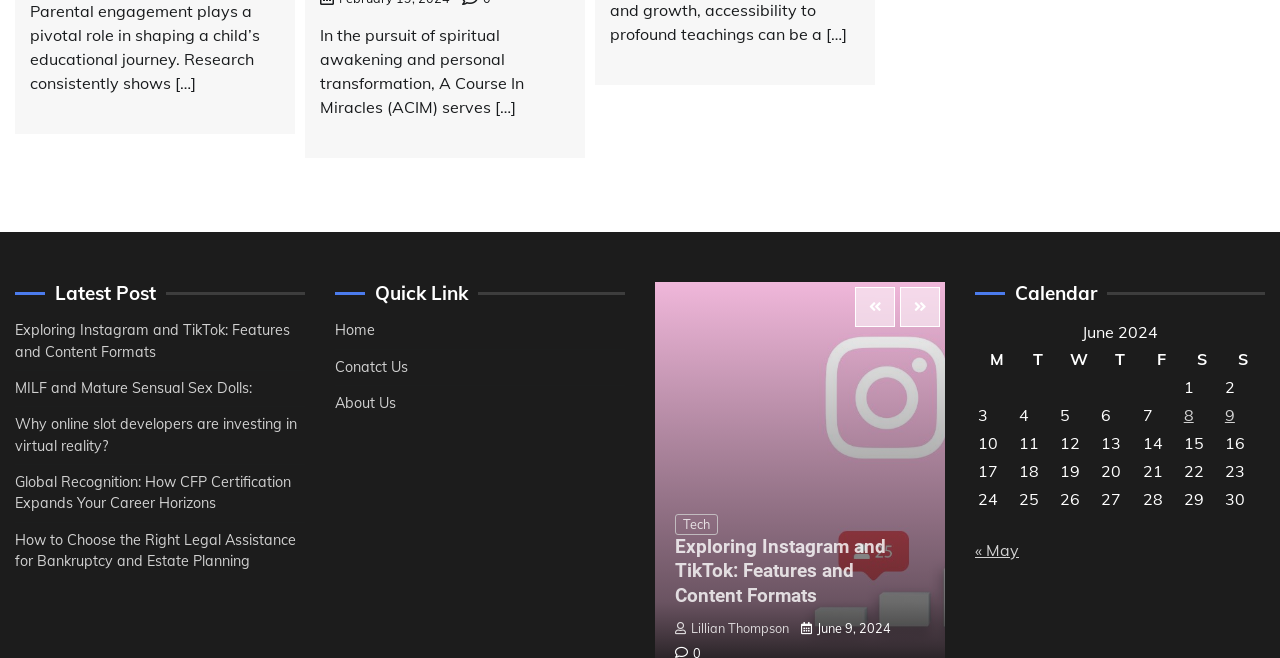Determine the bounding box coordinates for the region that must be clicked to execute the following instruction: "Explore the 'Tech' category".

[0.527, 0.781, 0.561, 0.813]